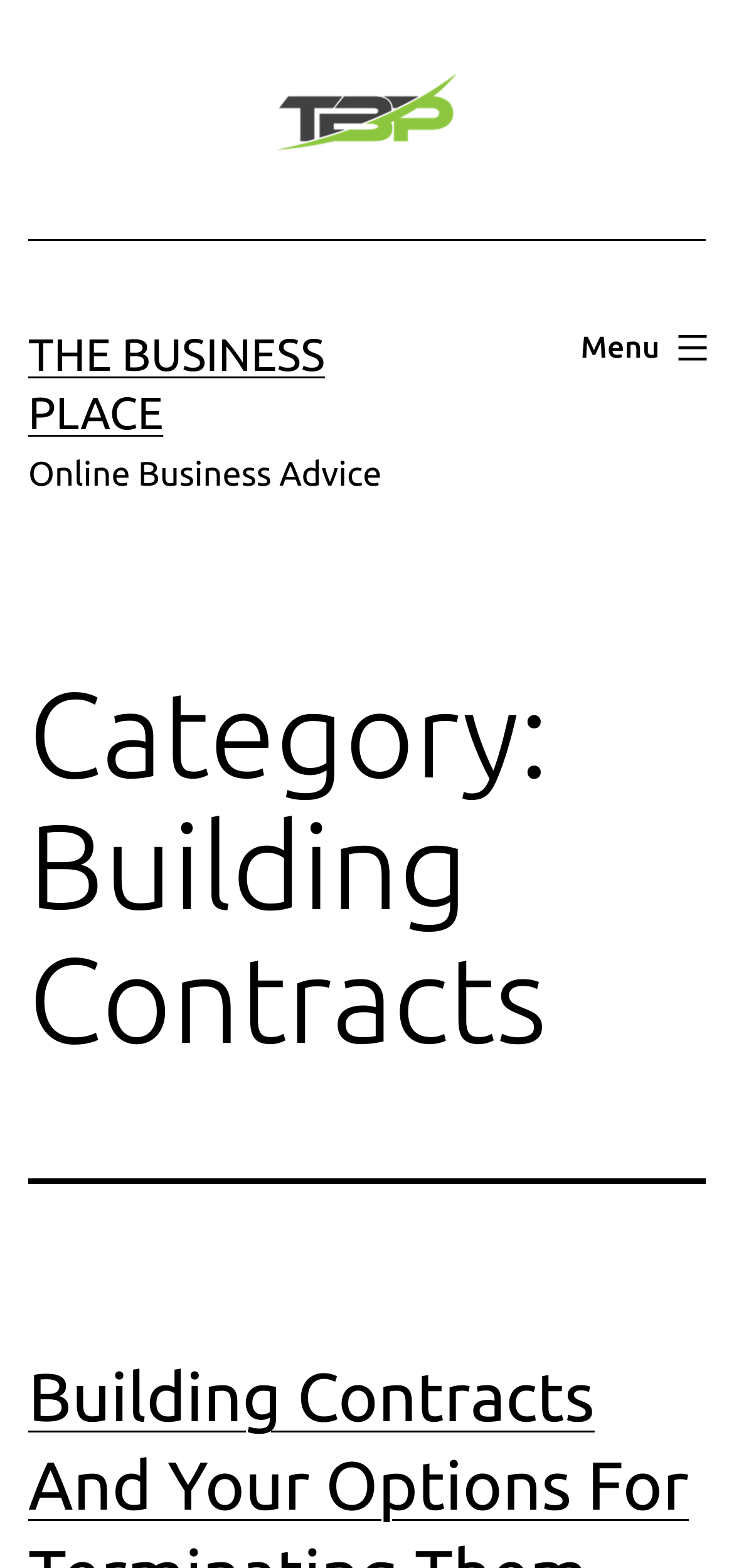What is the purpose of the primary menu?
Please provide a single word or phrase as the answer based on the screenshot.

Navigation